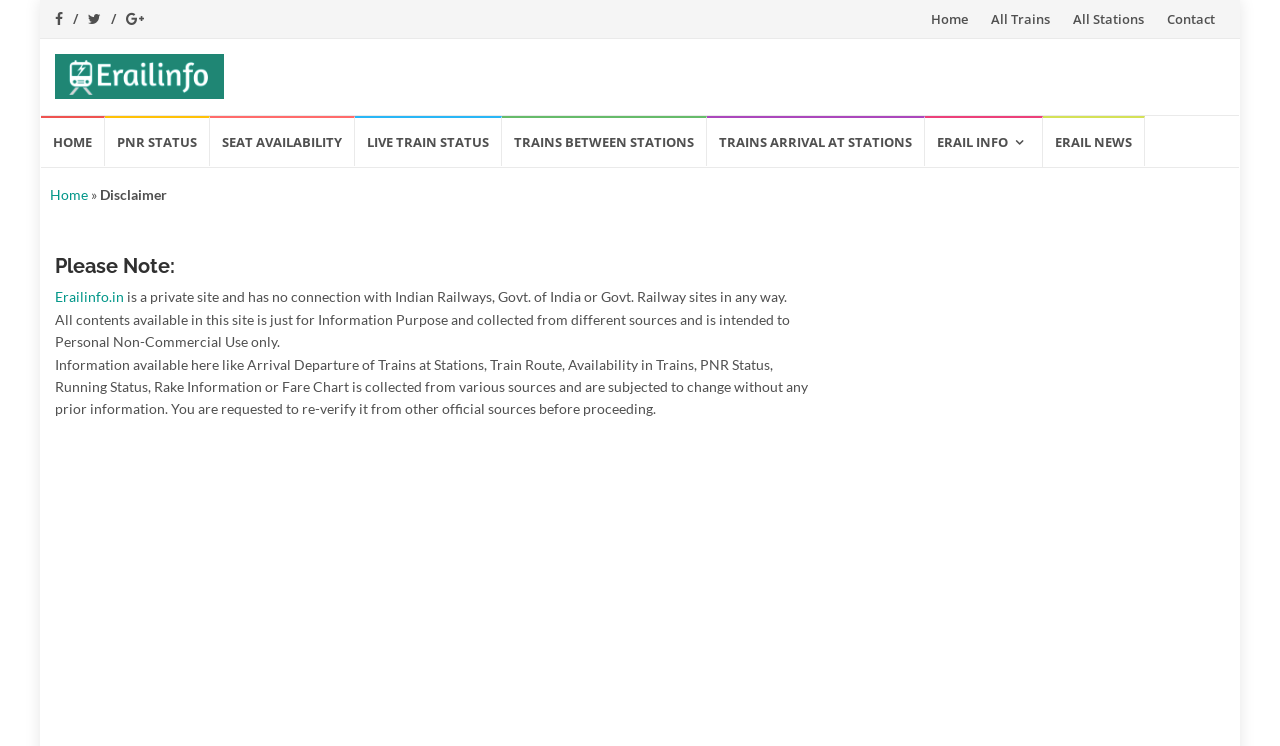Locate the bounding box coordinates of the clickable area to execute the instruction: "Read Disclaimer". Provide the coordinates as four float numbers between 0 and 1, represented as [left, top, right, bottom].

[0.078, 0.249, 0.13, 0.272]